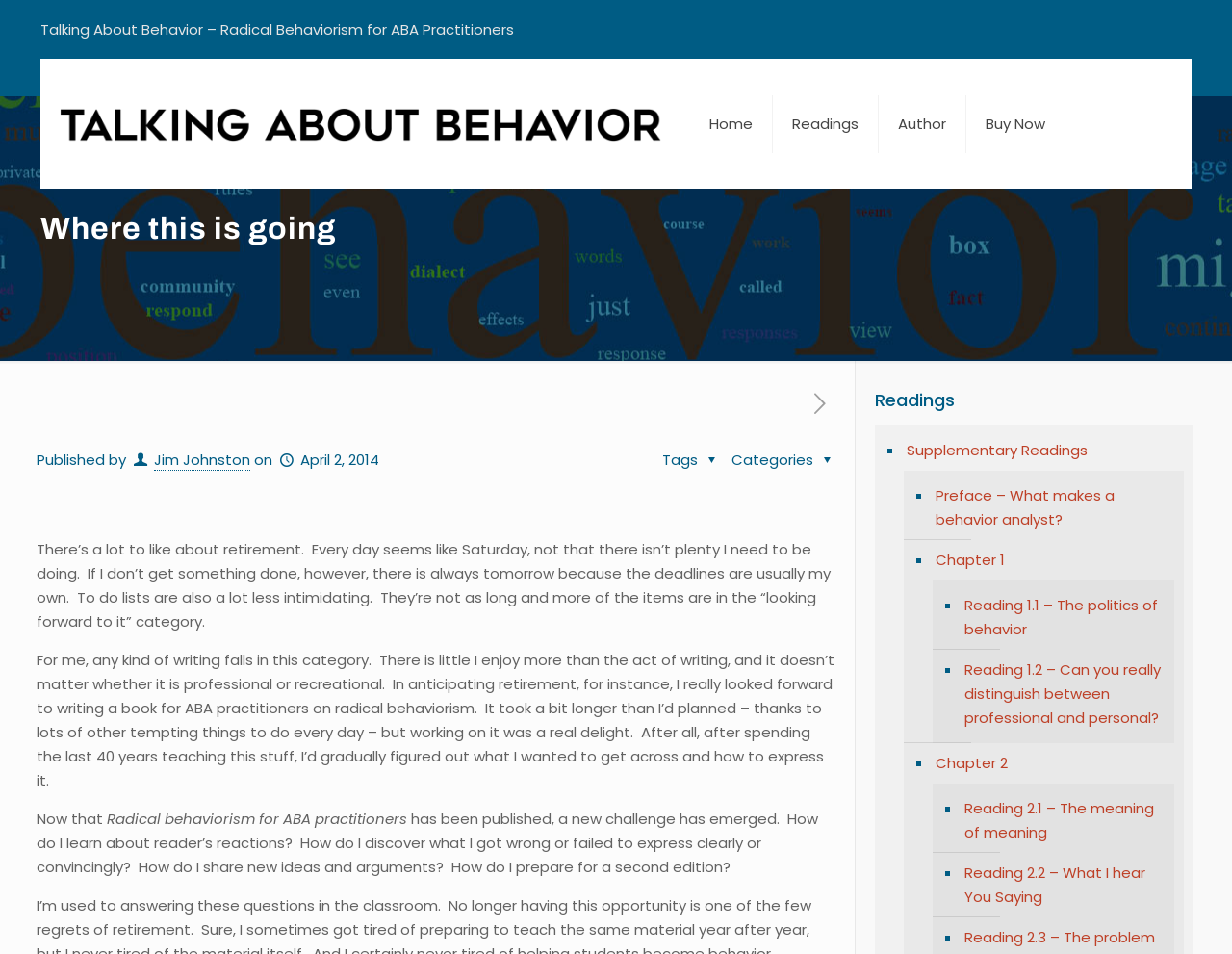Extract the bounding box coordinates of the UI element described by: "Contact Us". The coordinates should include four float numbers ranging from 0 to 1, e.g., [left, top, right, bottom].

None